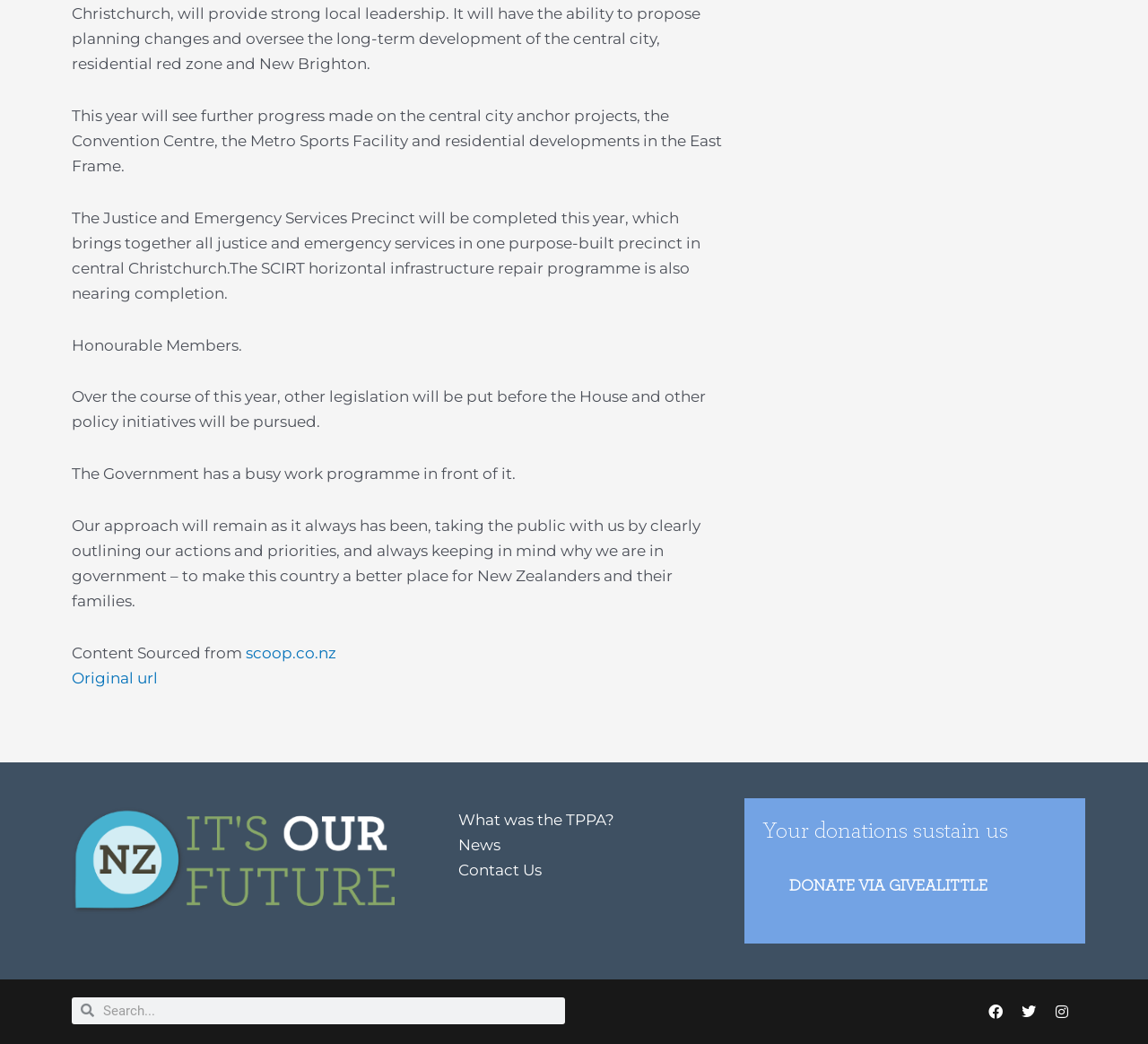Where is the search box located?
Give a single word or phrase answer based on the content of the image.

Bottom left